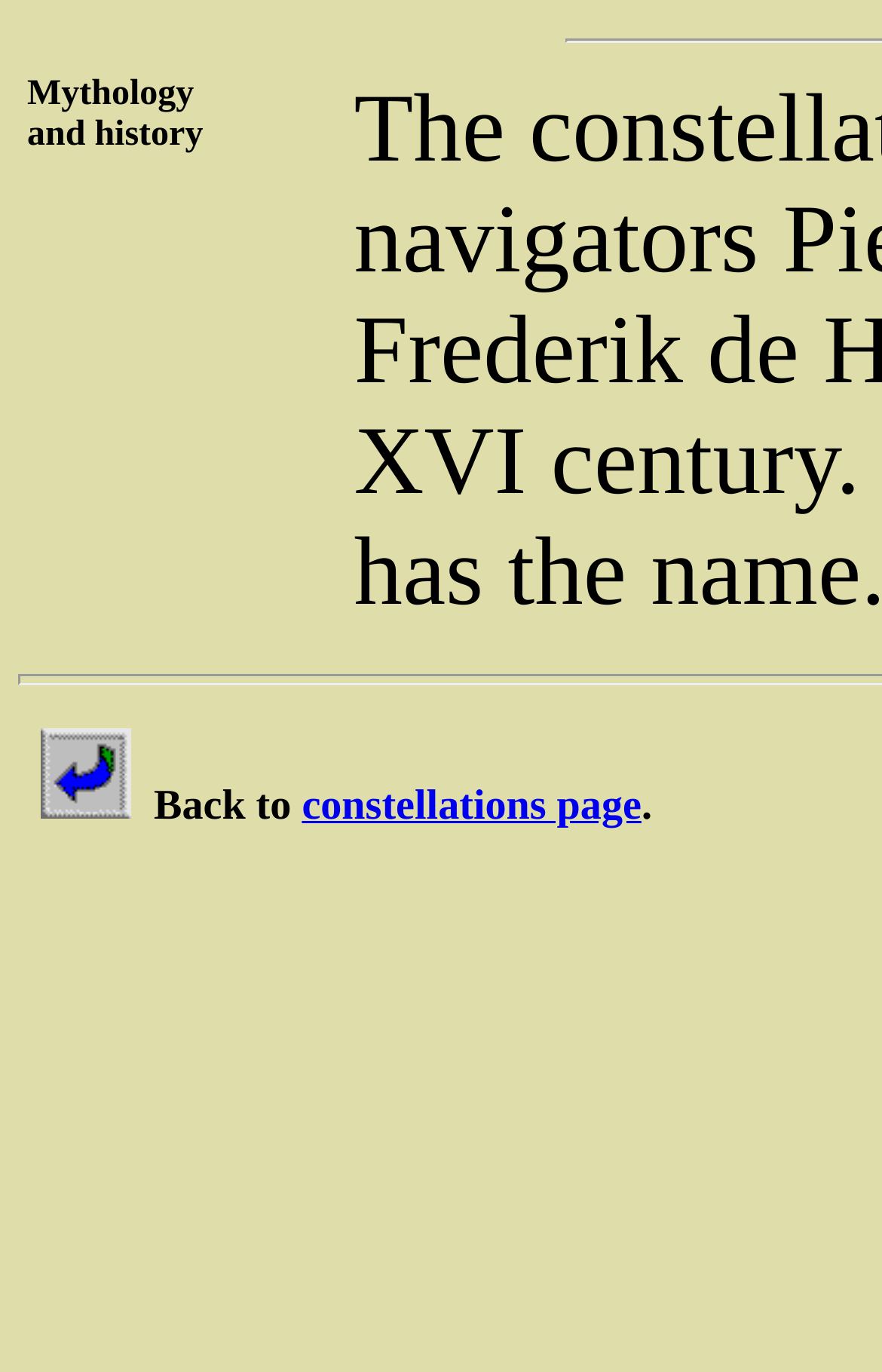Identify the bounding box for the UI element specified in this description: "constellations page". The coordinates must be four float numbers between 0 and 1, formatted as [left, top, right, bottom].

[0.342, 0.571, 0.727, 0.605]